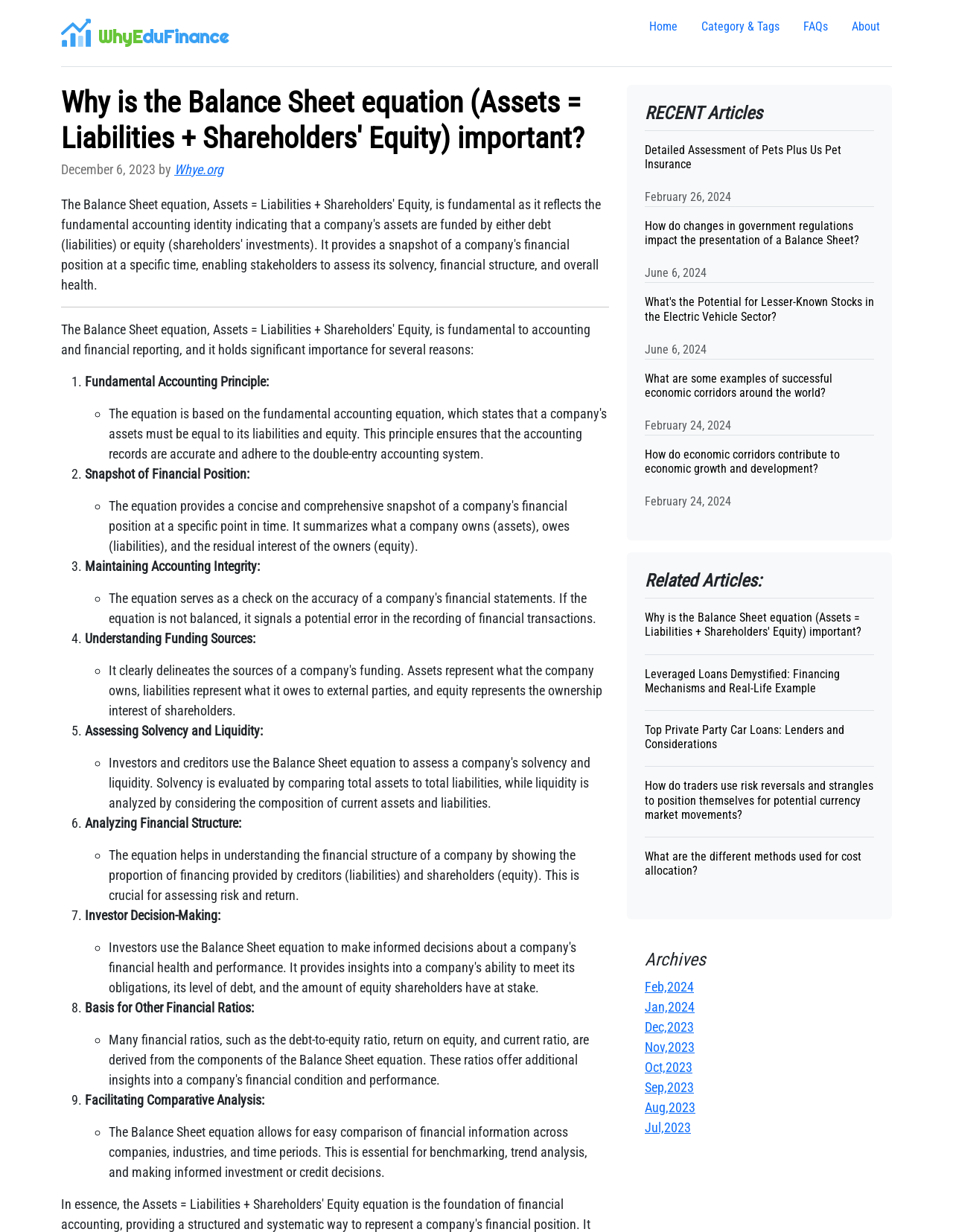Highlight the bounding box coordinates of the region I should click on to meet the following instruction: "Click the 'Submit' button".

None